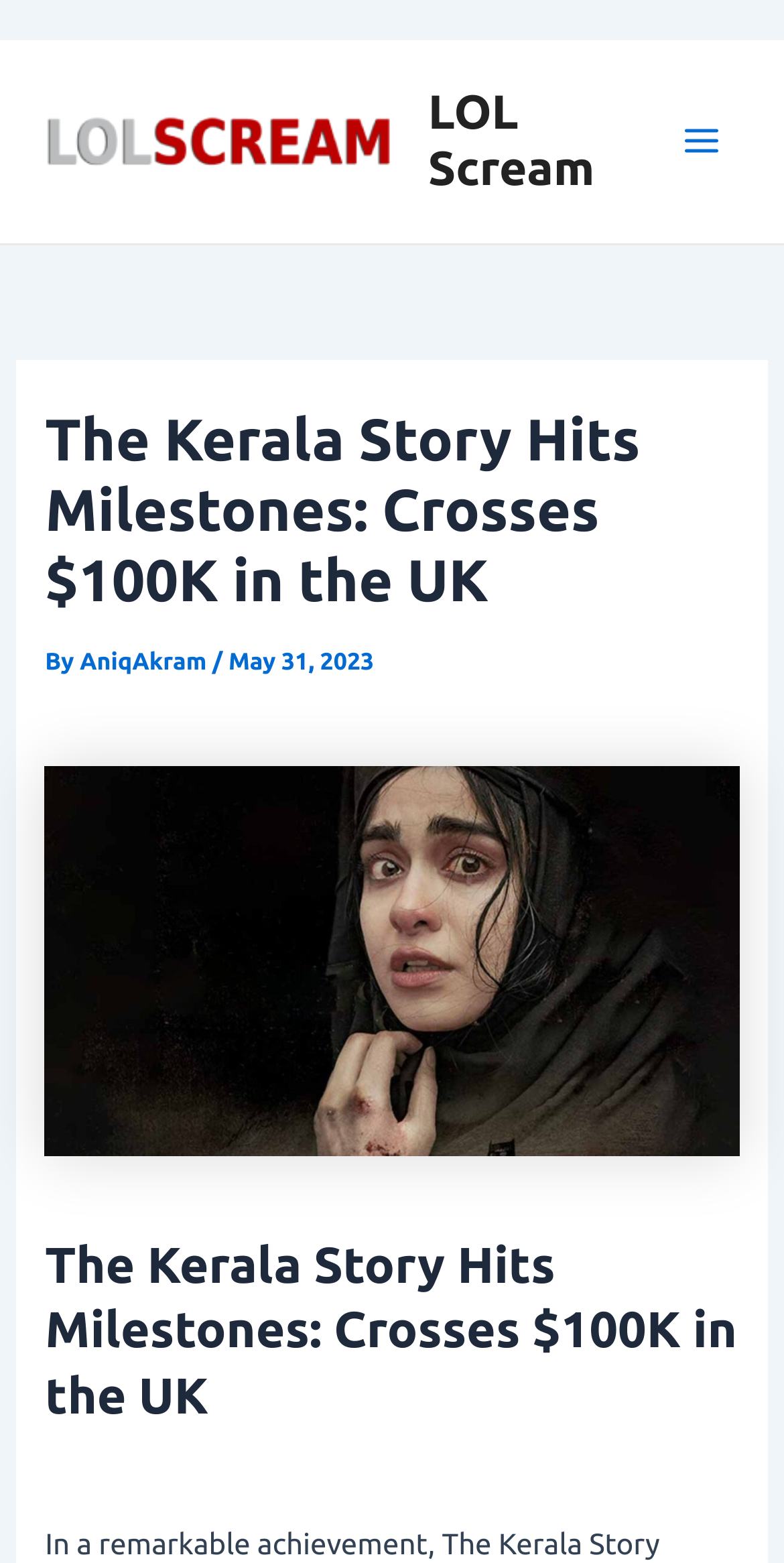Generate an in-depth caption that captures all aspects of the webpage.

The webpage is about the movie "The Kerala Story" achieving a milestone of $100,000 in the United Kingdom. At the top-left corner, there is a link with an image labeled "Lol scream". To the right of this link, there is another link labeled "LOL Scream". On the top-right corner, there is a button labeled "Main Menu" with an accompanying image.

Below the top section, there is a header section that spans the entire width of the page. It contains a heading with the title "The Kerala Story Hits Milestones: Crosses $100K in the UK", followed by the author's name "AniqAkram" and the date "May 31, 2023". 

Below the header section, there is a large image that takes up most of the page's width, with a caption that matches the title of the webpage. At the very bottom of the page, there is a repeated heading with the same title as the webpage.